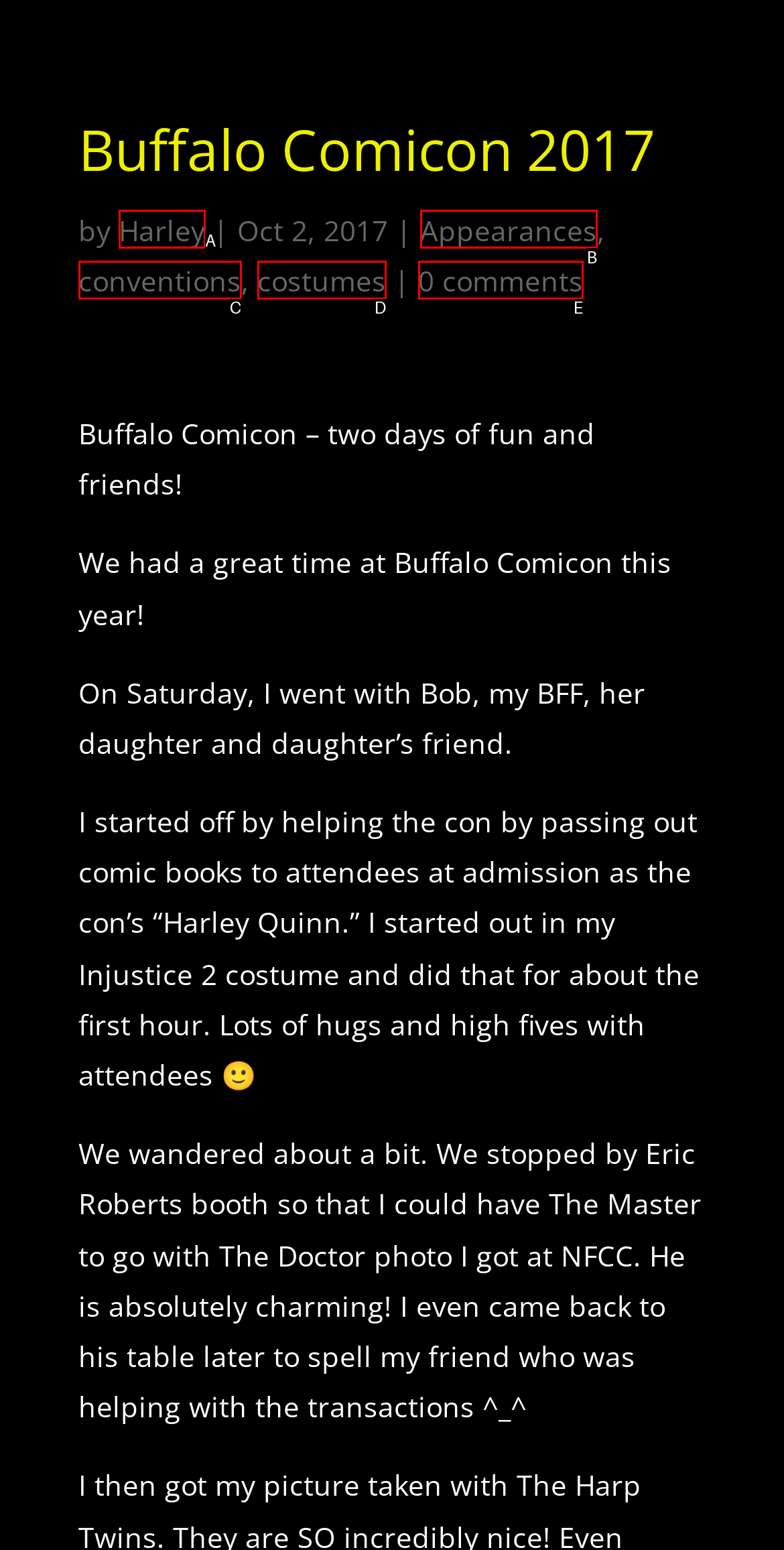From the description: 0 comments, select the HTML element that fits best. Reply with the letter of the appropriate option.

E